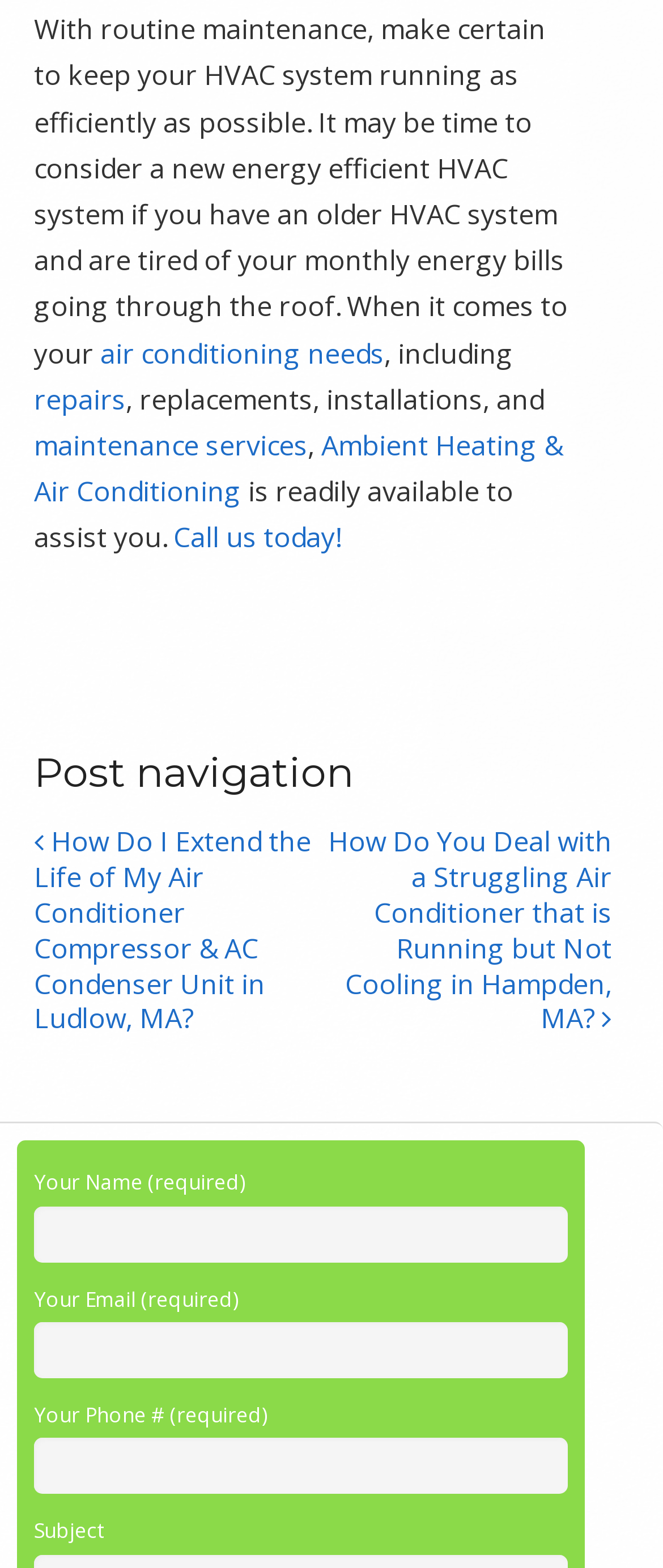What is the topic of the link 'How Do I Extend the Life of My Air Conditioner Compressor & AC Condenser Unit in Ludlow, MA?'?
Please give a detailed and elaborate explanation in response to the question.

The topic of the link is about extending the life of an air conditioner compressor and AC condenser unit in Ludlow, MA, which is a specific location.